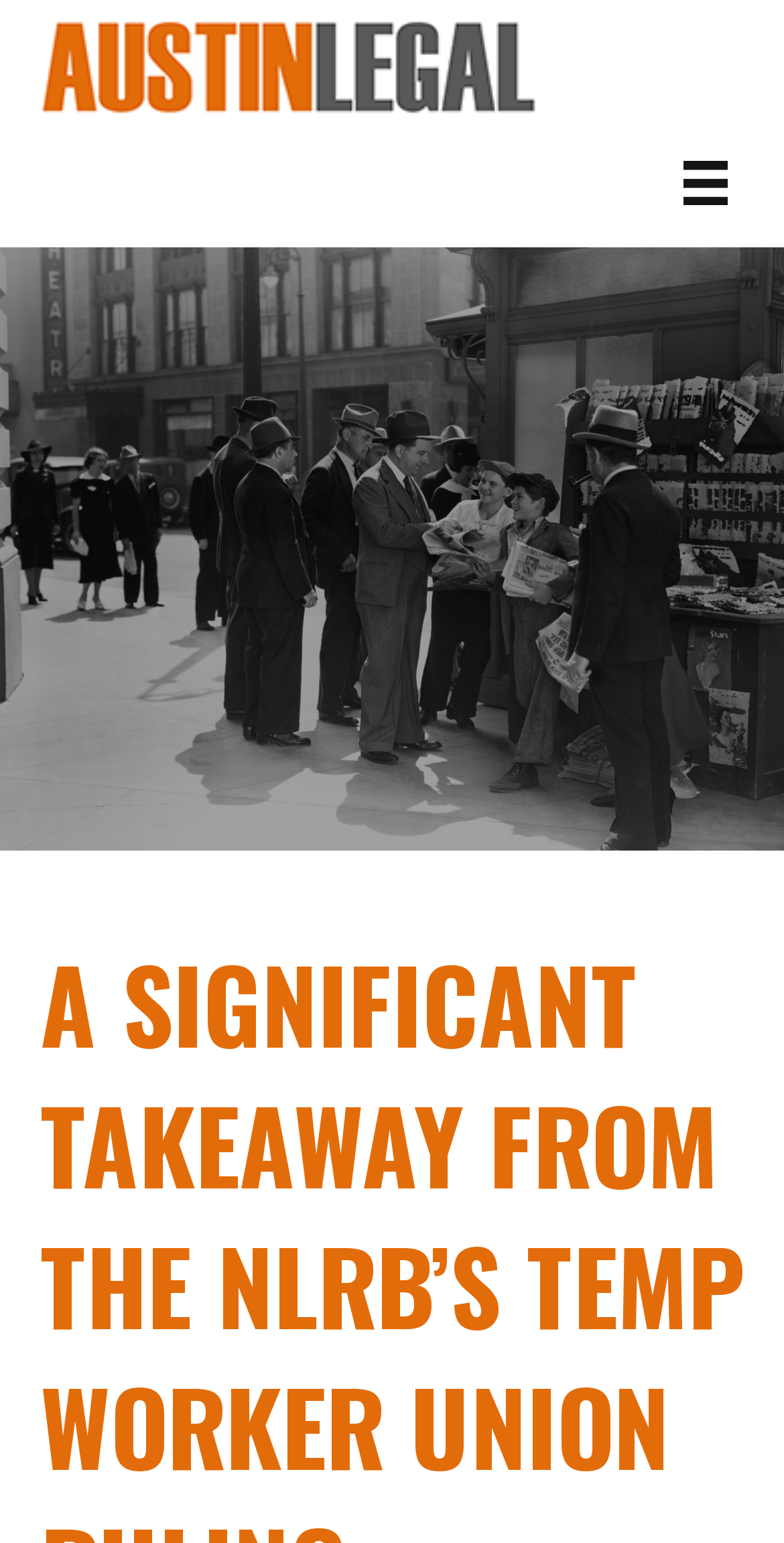Identify and extract the main heading from the webpage.

A SIGNIFICANT TAKEAWAY FROM THE NLRB’S TEMP WORKER UNION RULING